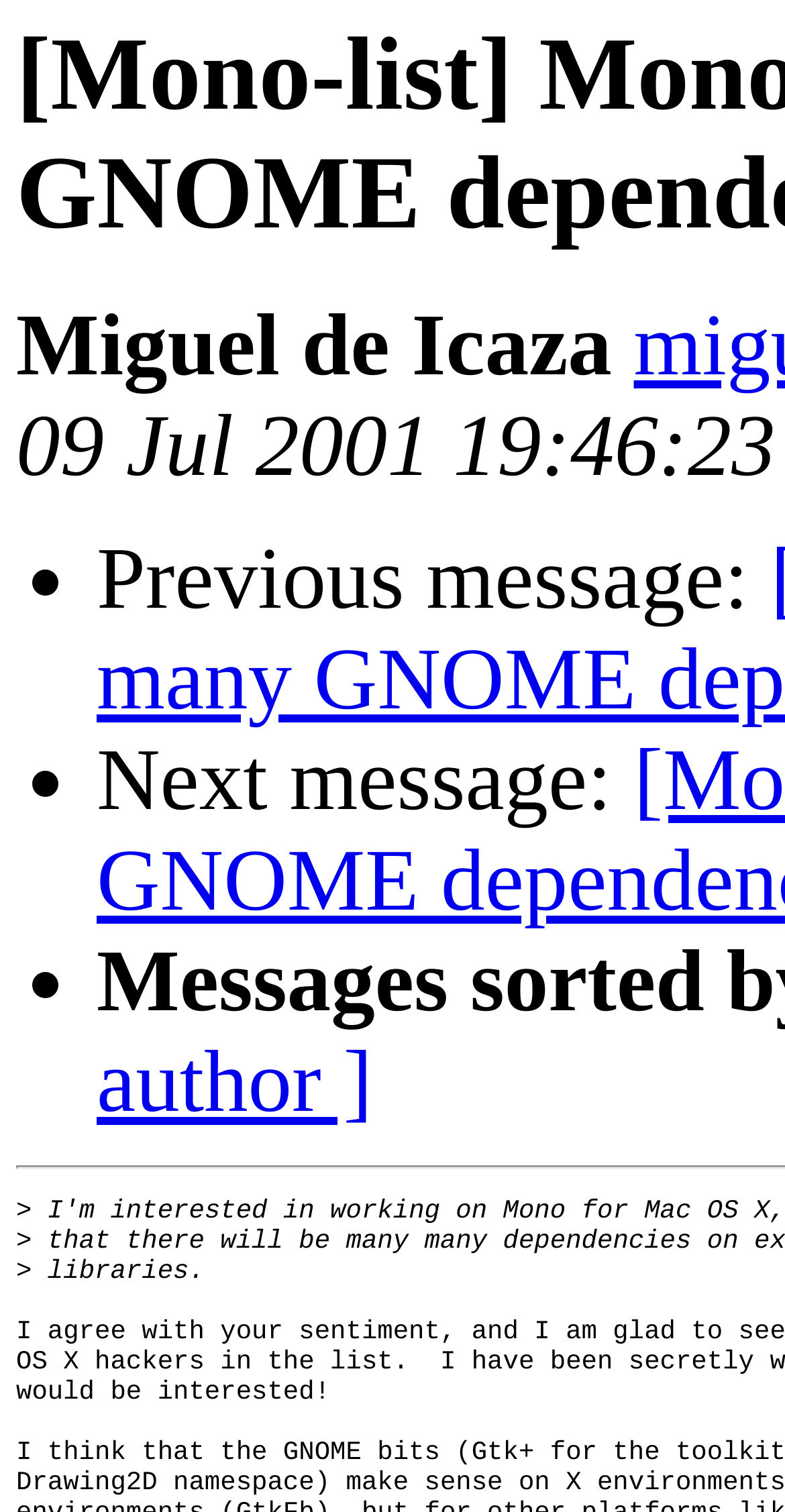What is the content of the text at the bottom?
Use the image to answer the question with a single word or phrase.

libraries